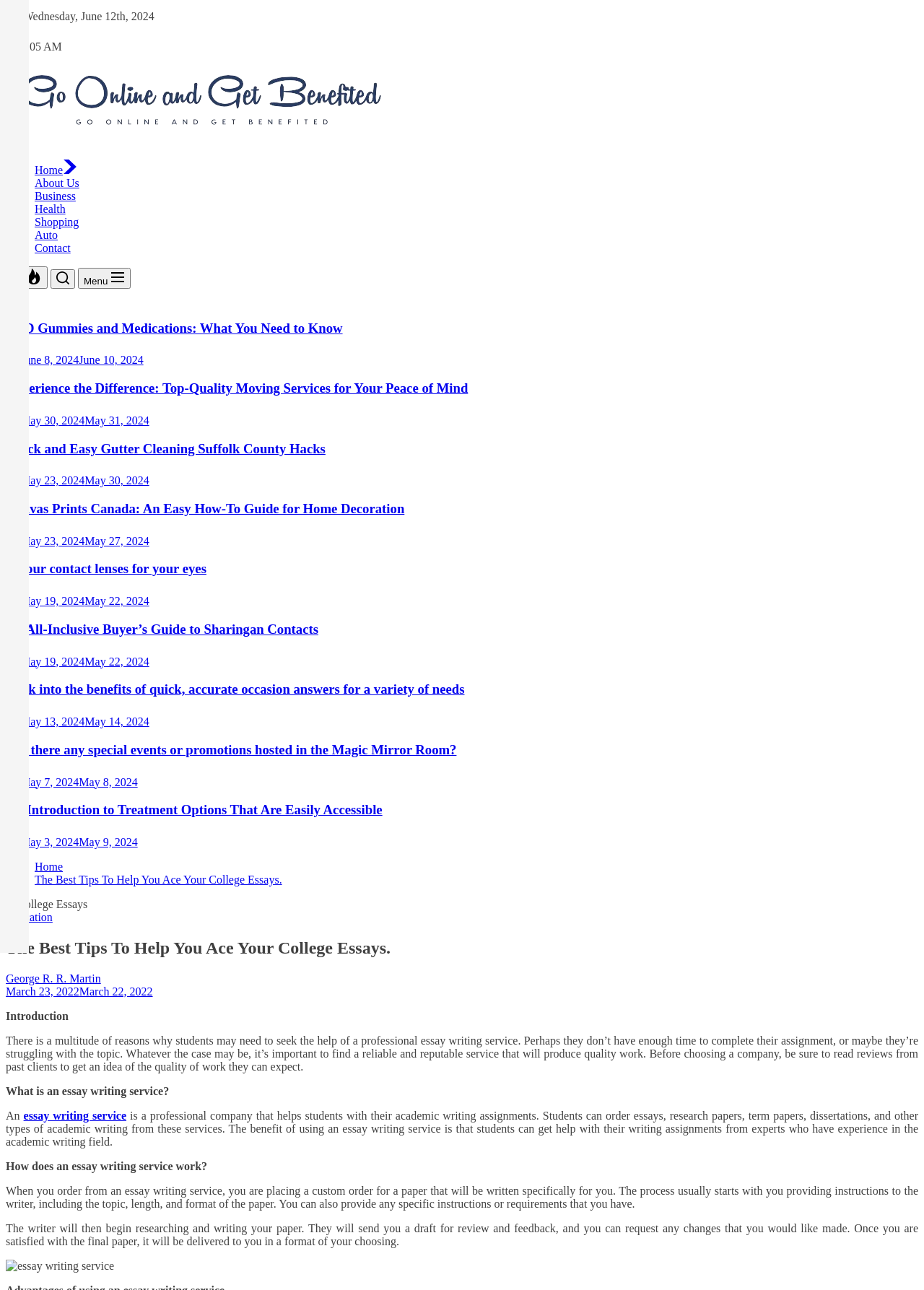Highlight the bounding box coordinates of the element that should be clicked to carry out the following instruction: "Click the 'Business' link". The coordinates must be given as four float numbers ranging from 0 to 1, i.e., [left, top, right, bottom].

[0.038, 0.147, 0.082, 0.157]